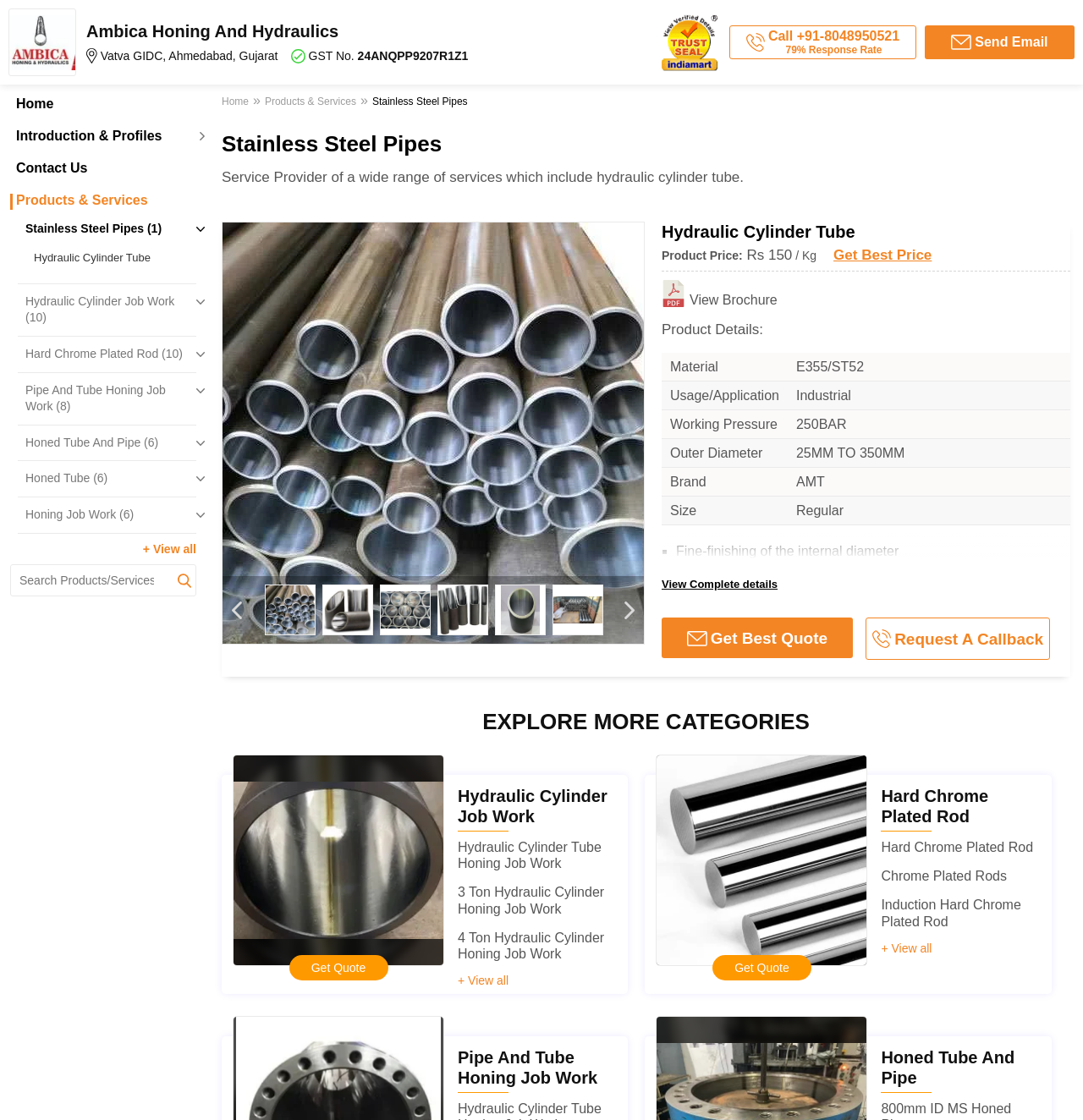Please identify the bounding box coordinates of the area that needs to be clicked to follow this instruction: "Call the phone number +91-8048950521".

[0.709, 0.026, 0.831, 0.039]